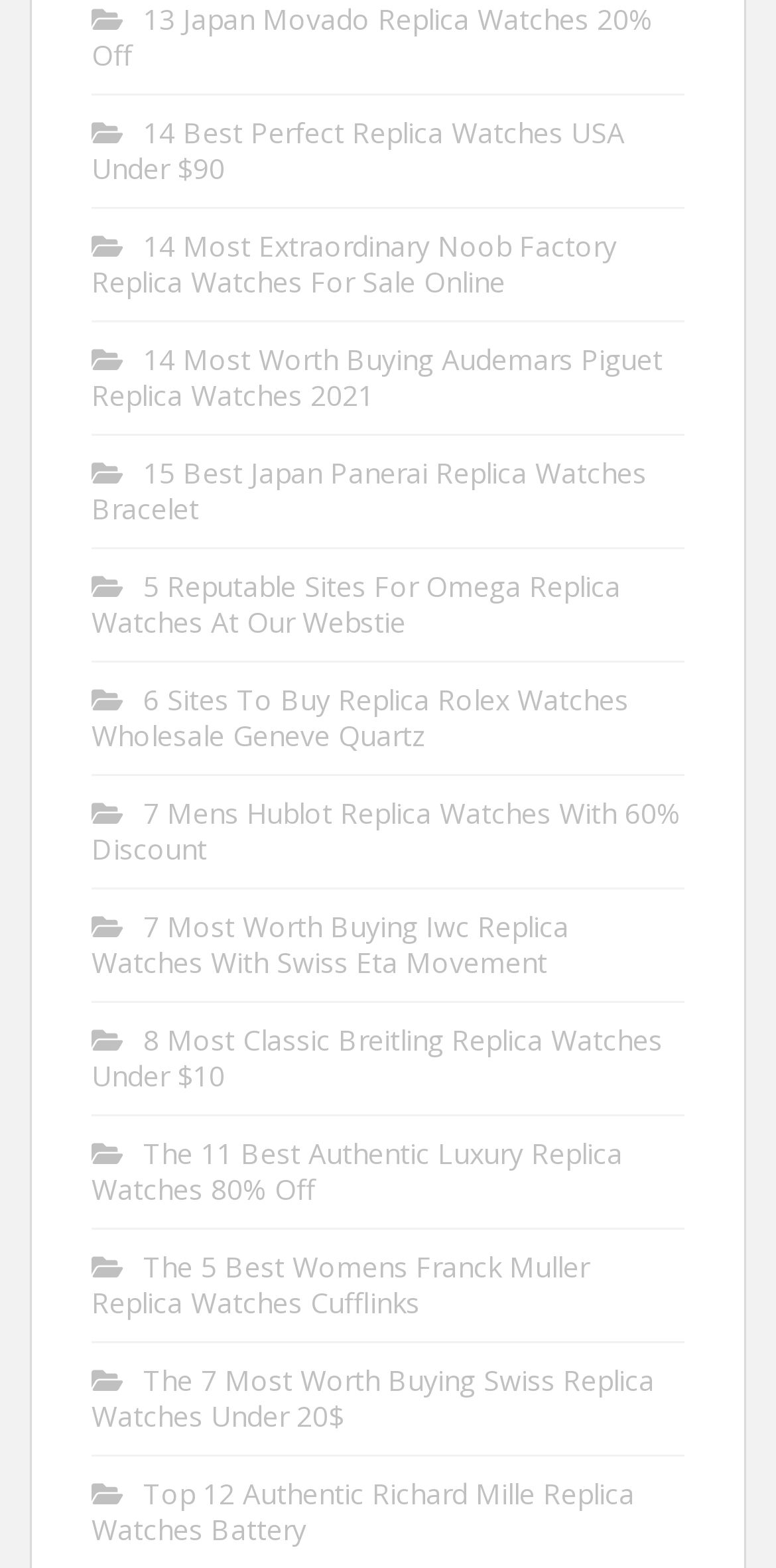Please identify the bounding box coordinates of the area that needs to be clicked to fulfill the following instruction: "Check The 11 Best Authentic Luxury Replica Watches 80% Off."

[0.118, 0.723, 0.803, 0.77]